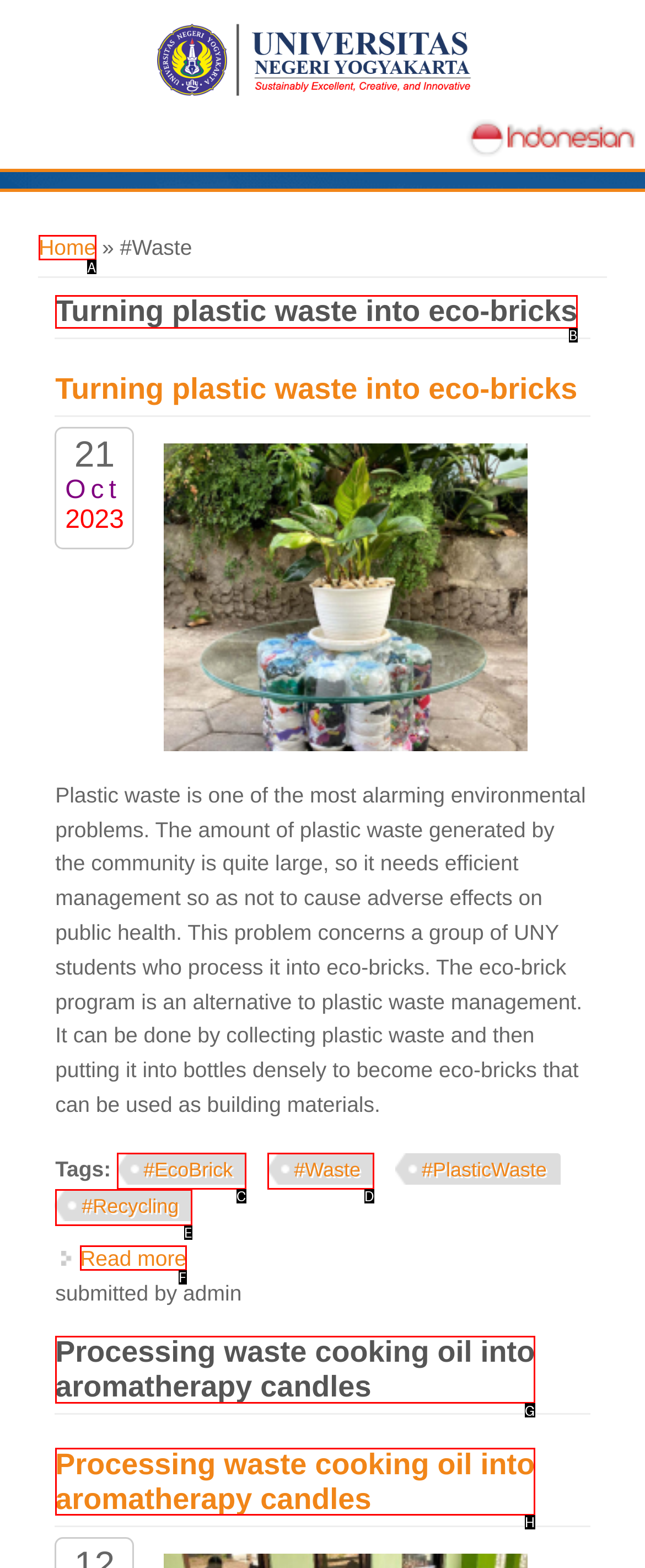Choose the HTML element that best fits the given description: Home. Answer by stating the letter of the option.

A